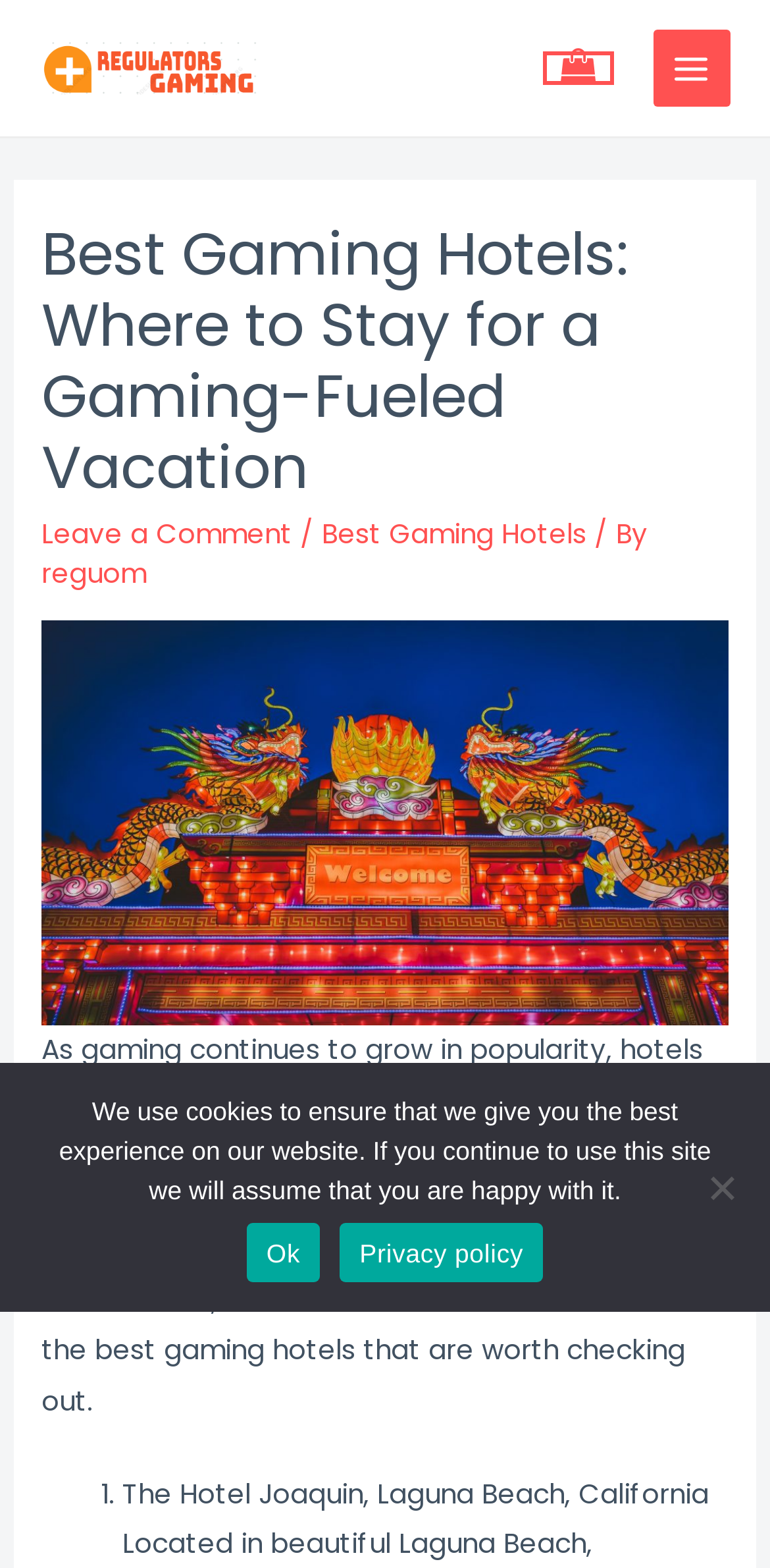Please identify the primary heading of the webpage and give its text content.

Best Gaming Hotels: Where to Stay for a Gaming-Fueled Vacation